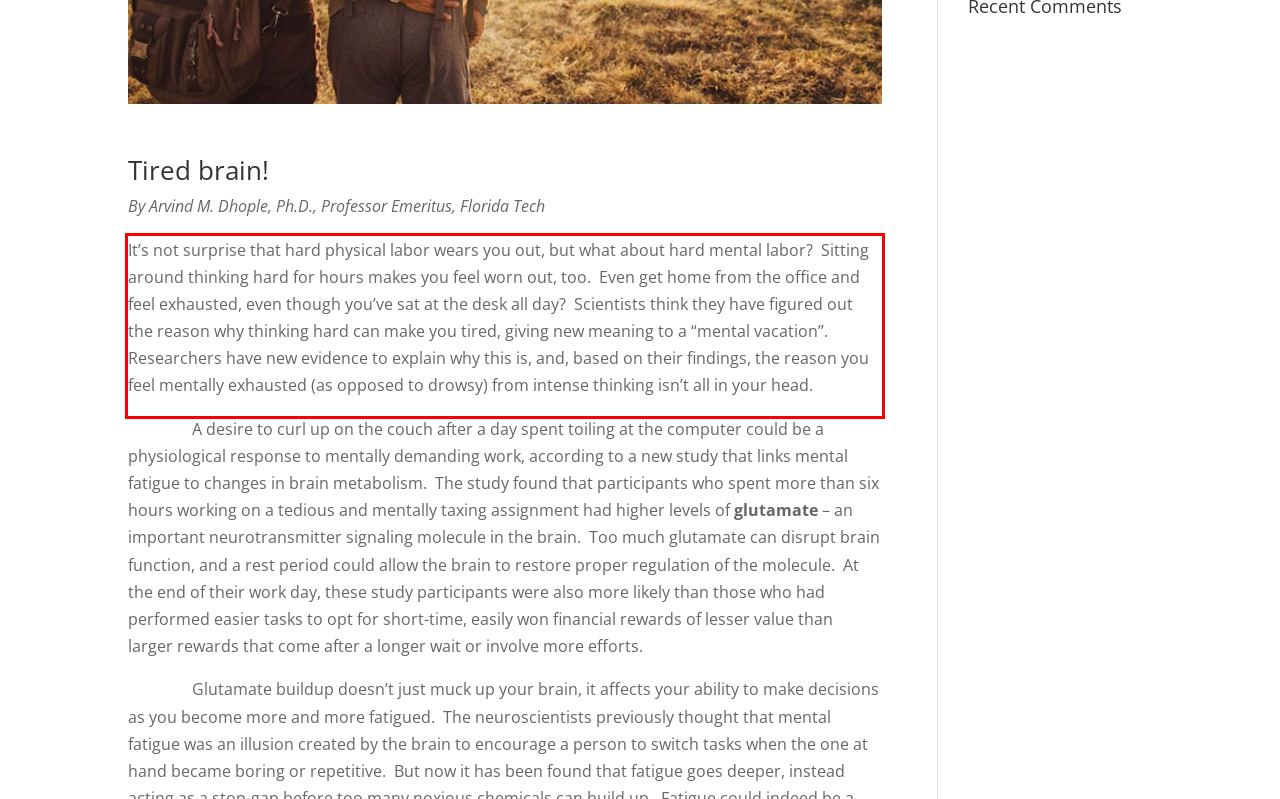You are provided with a screenshot of a webpage containing a red bounding box. Please extract the text enclosed by this red bounding box.

It’s not surprise that hard physical labor wears you out, but what about hard mental labor? Sitting around thinking hard for hours makes you feel worn out, too. Even get home from the office and feel exhausted, even though you’ve sat at the desk all day? Scientists think they have figured out the reason why thinking hard can make you tired, giving new meaning to a “mental vacation”. Researchers have new evidence to explain why this is, and, based on their findings, the reason you feel mentally exhausted (as opposed to drowsy) from intense thinking isn’t all in your head.